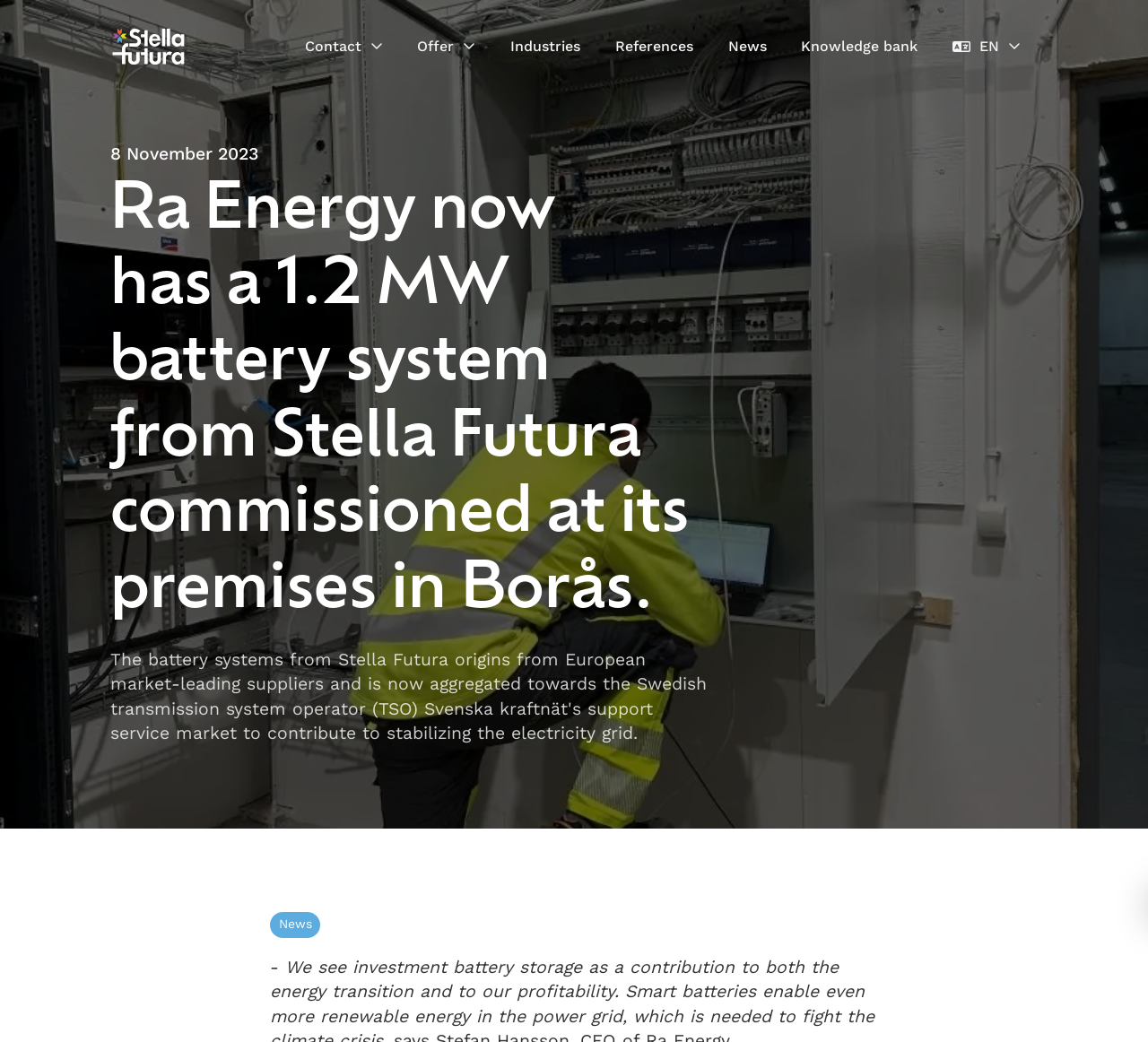With reference to the screenshot, provide a detailed response to the question below:
What is the date of the news article?

The answer can be found in the time element which contains a StaticText element with the text '8 November 2023'.